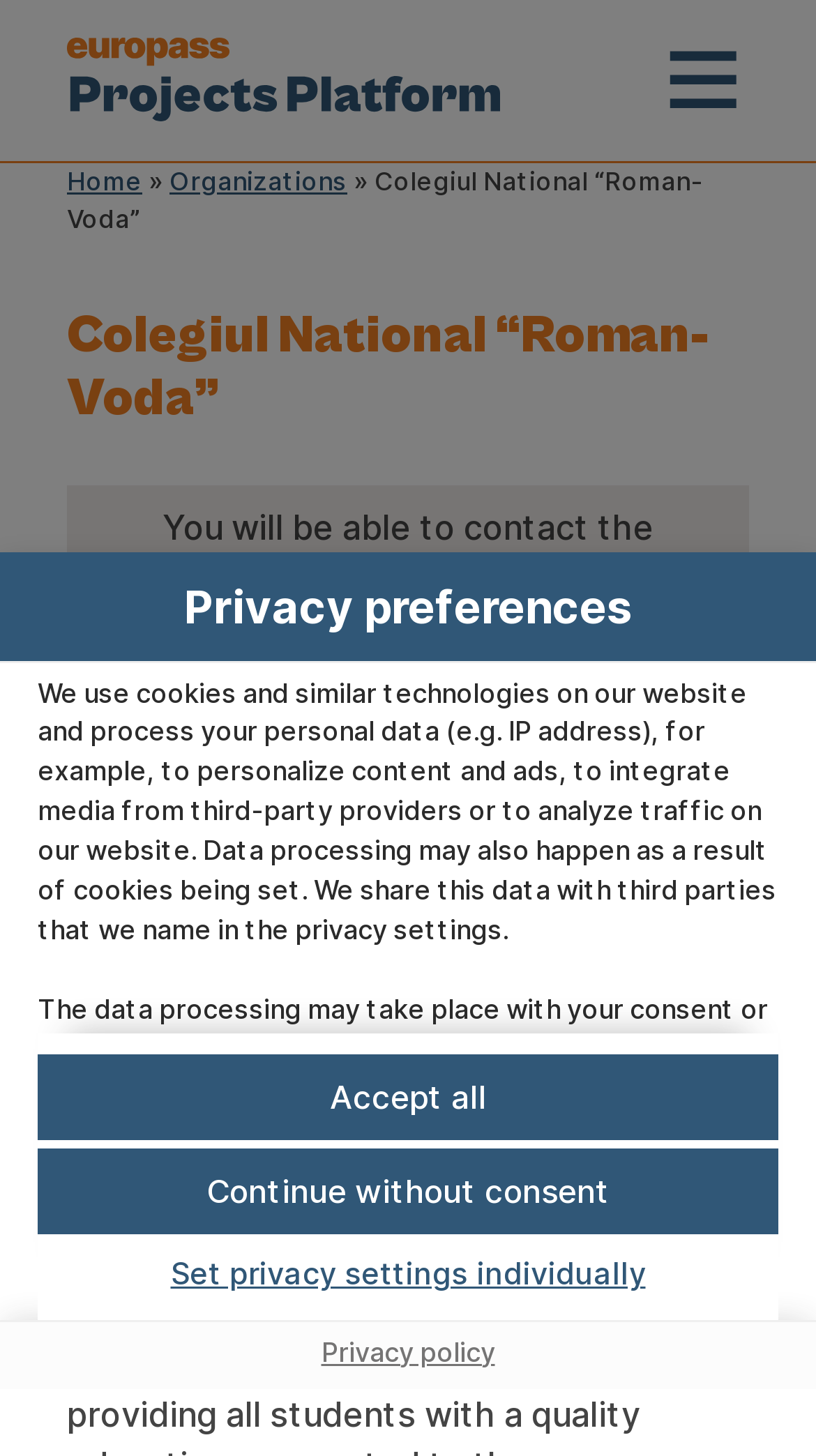For the given element description Set privacy settings individually, determine the bounding box coordinates of the UI element. The coordinates should follow the format (top-left x, top-left y, bottom-right x, bottom-right y) and be within the range of 0 to 1.

[0.046, 0.854, 0.954, 0.897]